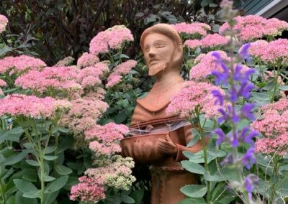What color are the sedum flowers?
Refer to the image and give a detailed answer to the query.

The caption specifically mentions that the statue of St. Francis is nestled among vibrant pink sedum flowers, which creates a peaceful ambiance in the garden scene.